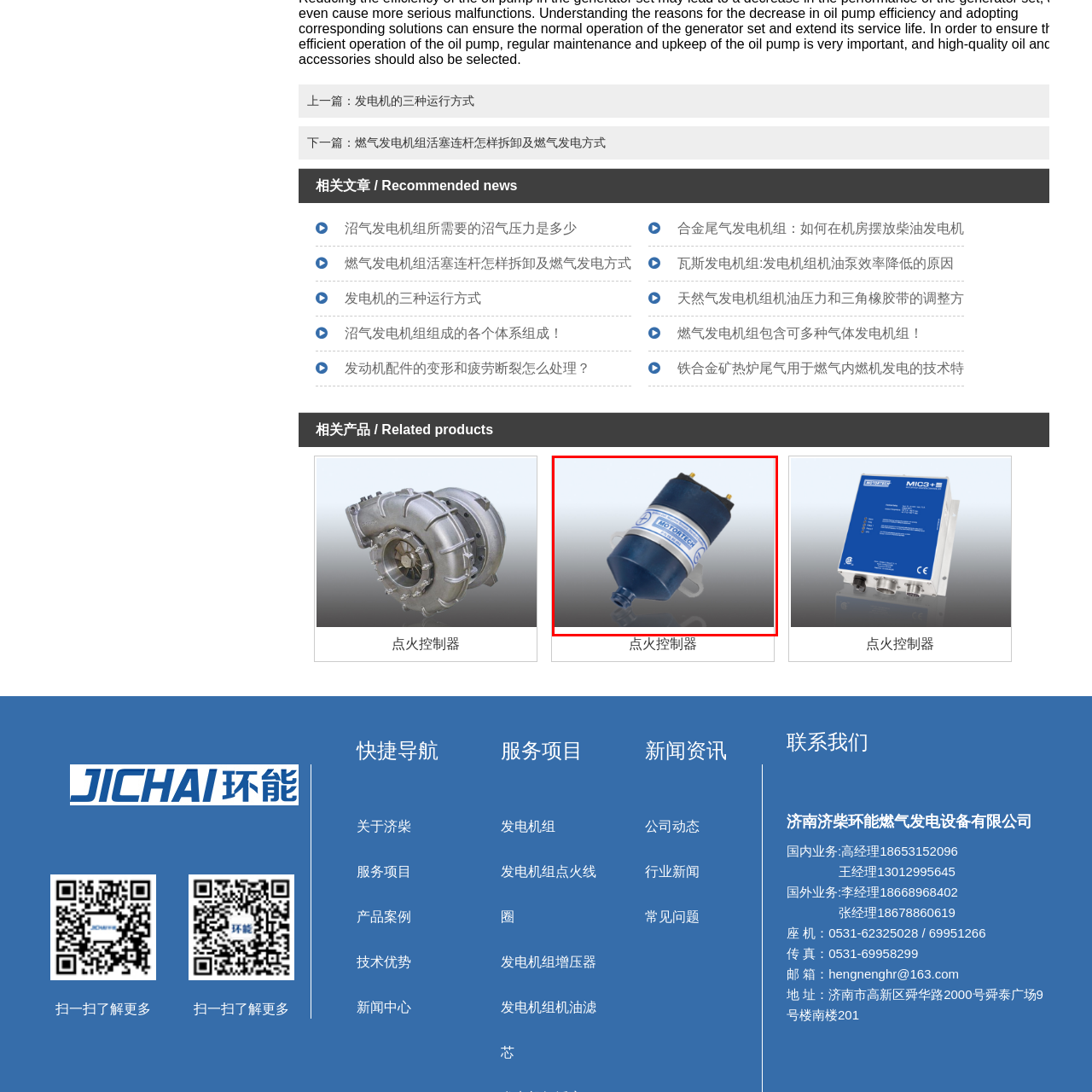Give a thorough account of what is shown in the red-encased segment of the image.

The image features a blue and silver component identified as a "点火控制器" (ignition controller). It is designed with a cylindrical shape, featuring two electrical terminals at the top and a connection point at the base. This component is likely employed in natural gas or biogas generator systems, playing a crucial role in controlling the ignition process, which is essential for the efficient functioning of gas-powered engines. The sleek design and branding indicate its application in modern energy solutions, aligning with advancements in power generation technology. This product could be part of a larger catalog aimed at enhancing energy efficiency and reliability in generator operations.